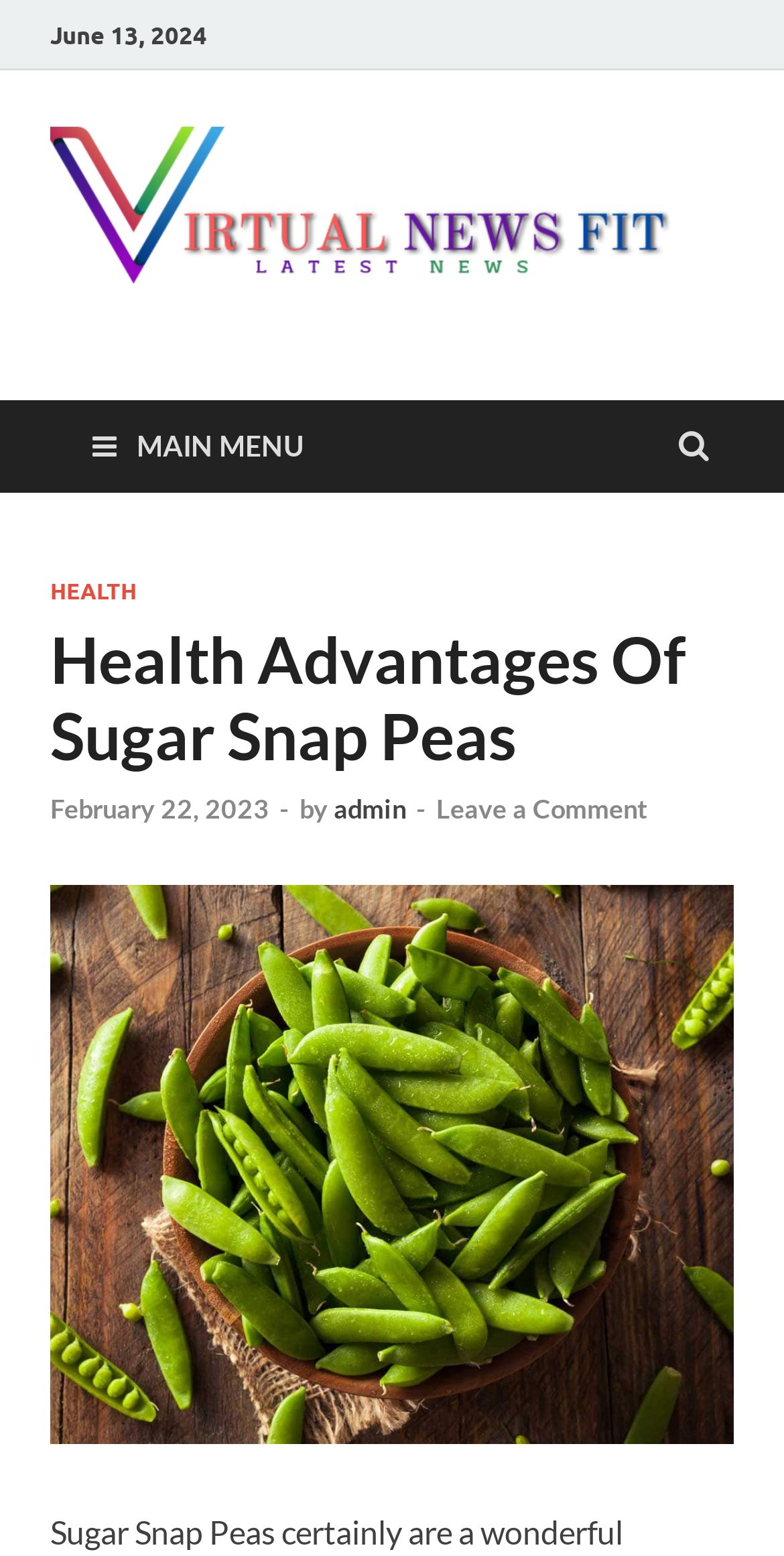Identify the coordinates of the bounding box for the element described below: "February 22, 2023February 22, 2023". Return the coordinates as four float numbers between 0 and 1: [left, top, right, bottom].

[0.064, 0.51, 0.344, 0.53]